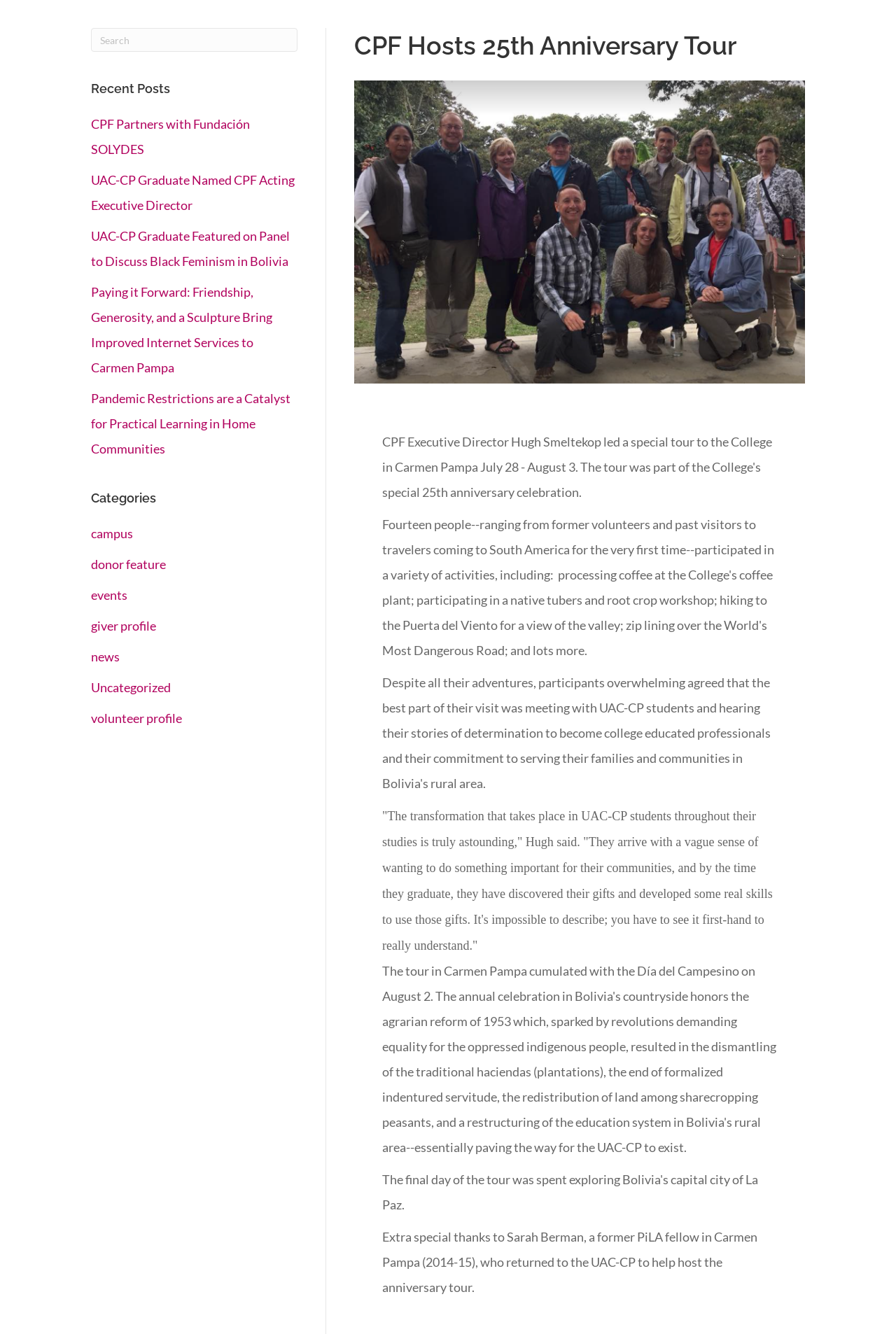Locate the bounding box of the user interface element based on this description: "CPF Partners with Fundación SOLYDES".

[0.102, 0.087, 0.279, 0.118]